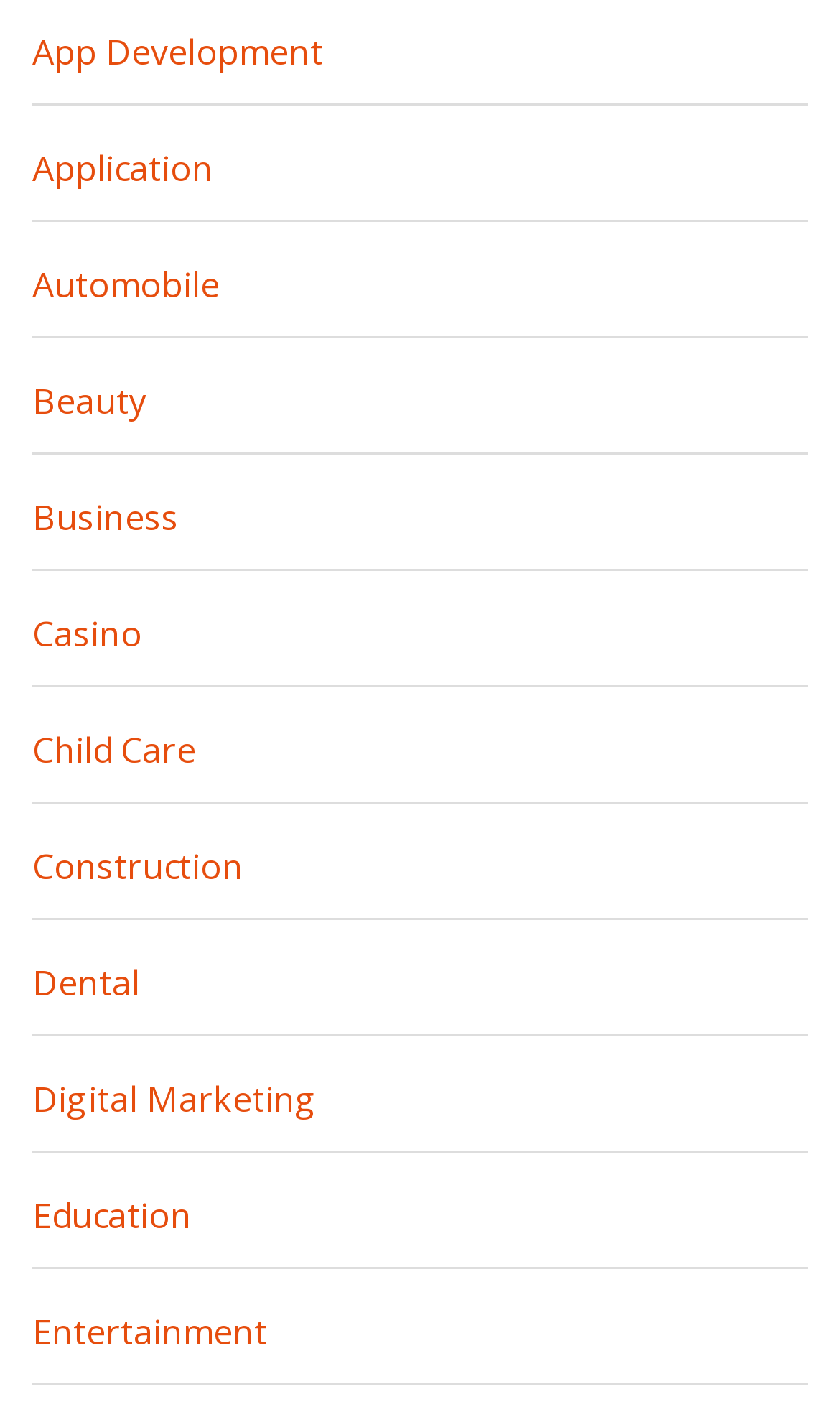Answer the question in one word or a short phrase:
What is the first category listed?

App Development